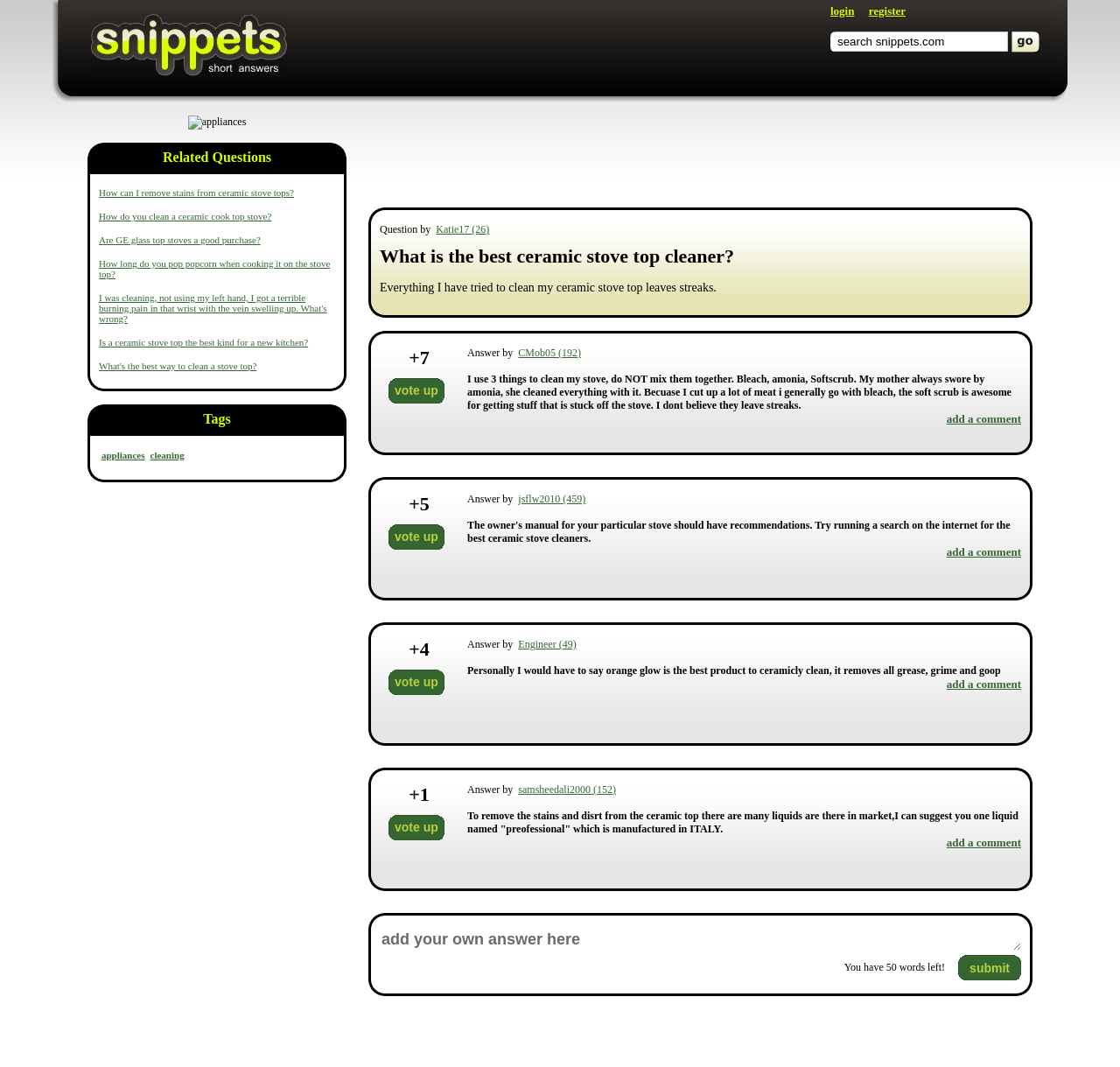Please determine and provide the text content of the webpage's heading.

What is the best ceramic stove top cleaner?